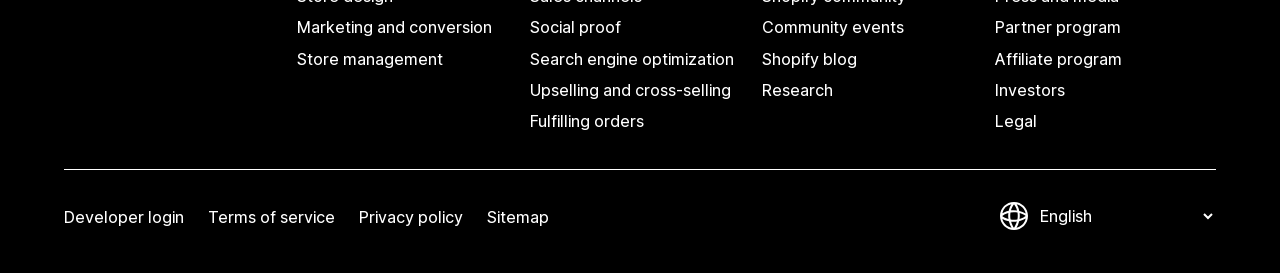What type of element is 'Change your language'?
Based on the visual content, answer with a single word or a brief phrase.

Combobox